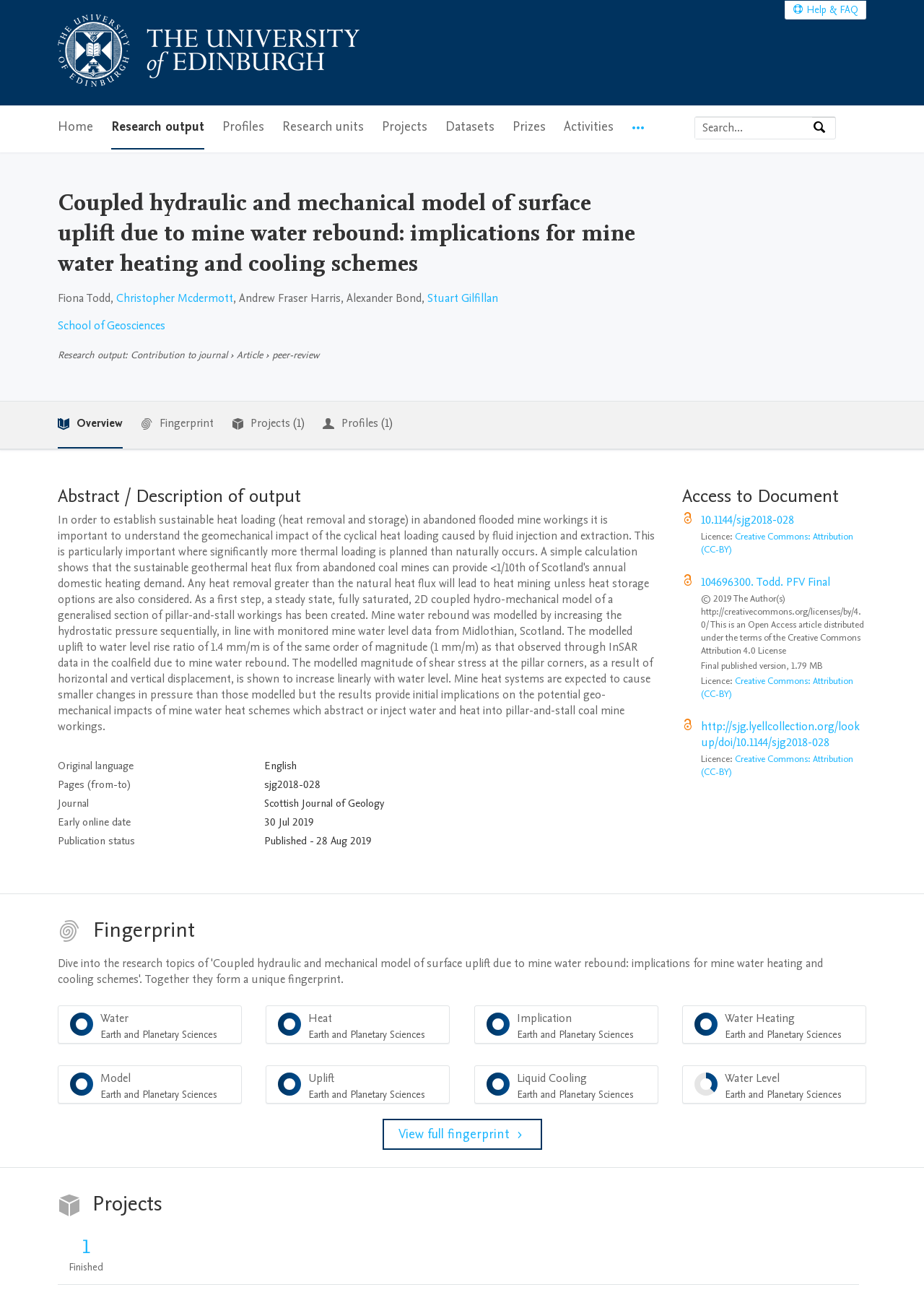Refer to the image and provide an in-depth answer to the question: 
What is the journal where the research output was published?

I found the answer by looking at the table element that lists the publication details, where I found the journal name 'Scottish Journal of Geology'.